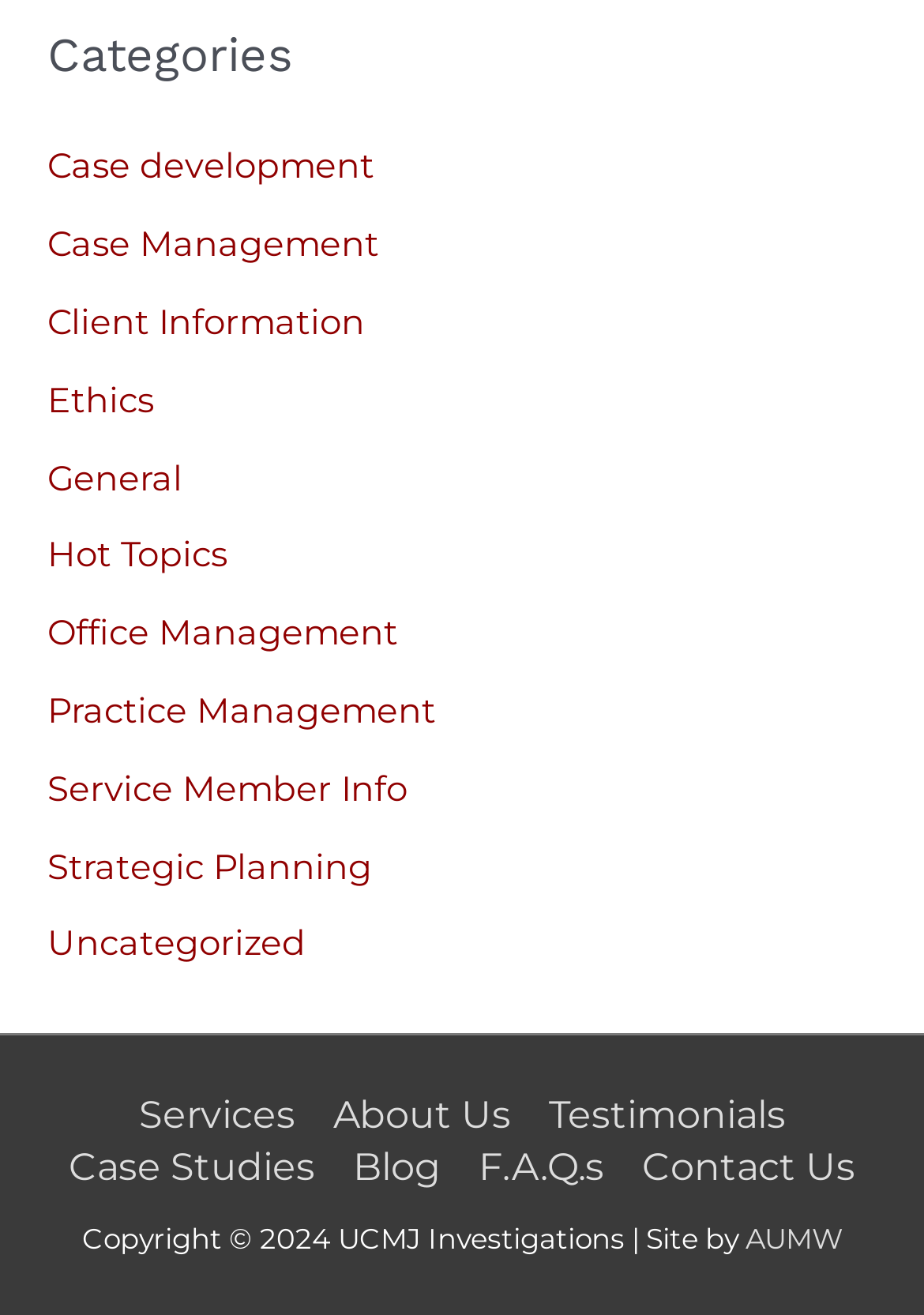Identify the bounding box coordinates of the section that should be clicked to achieve the task described: "Call the helpline".

None